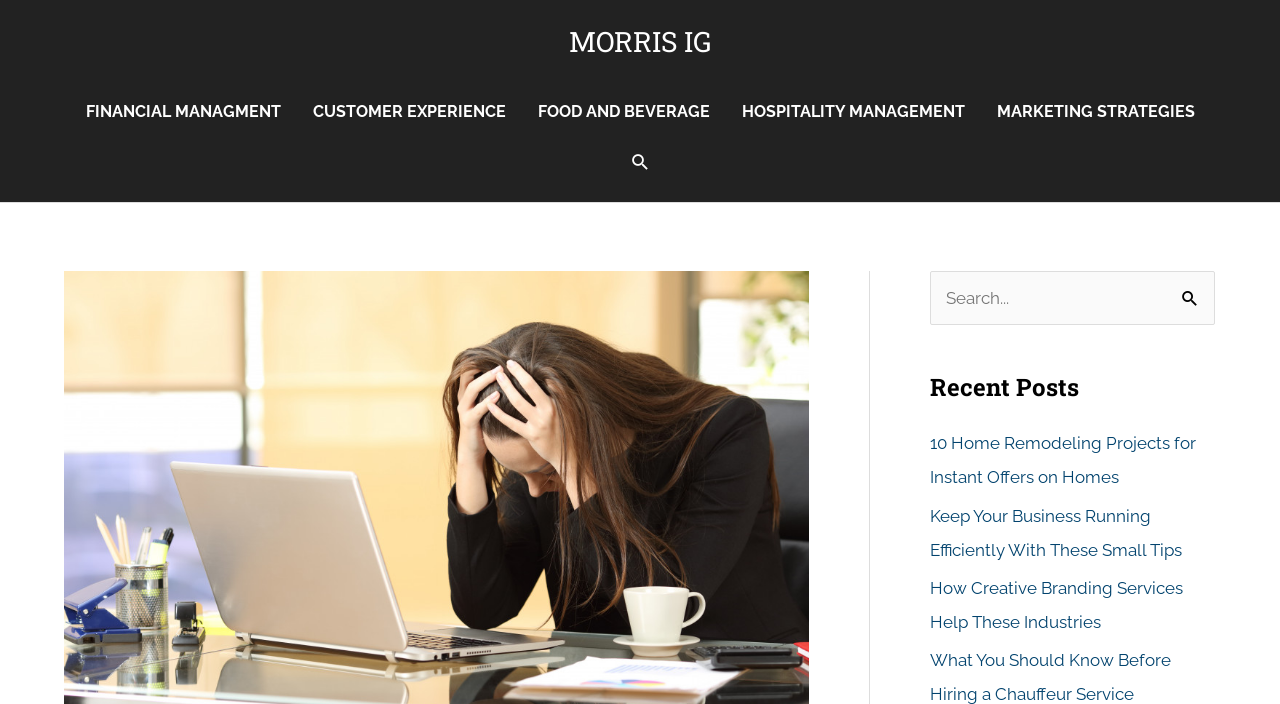Examine the image carefully and respond to the question with a detailed answer: 
What is the position of the search icon link?

The search icon link is located at the top right of the webpage, and it is positioned between the site navigation and the search box. It is represented by a magnifying glass icon and the text 'SEARCH'.